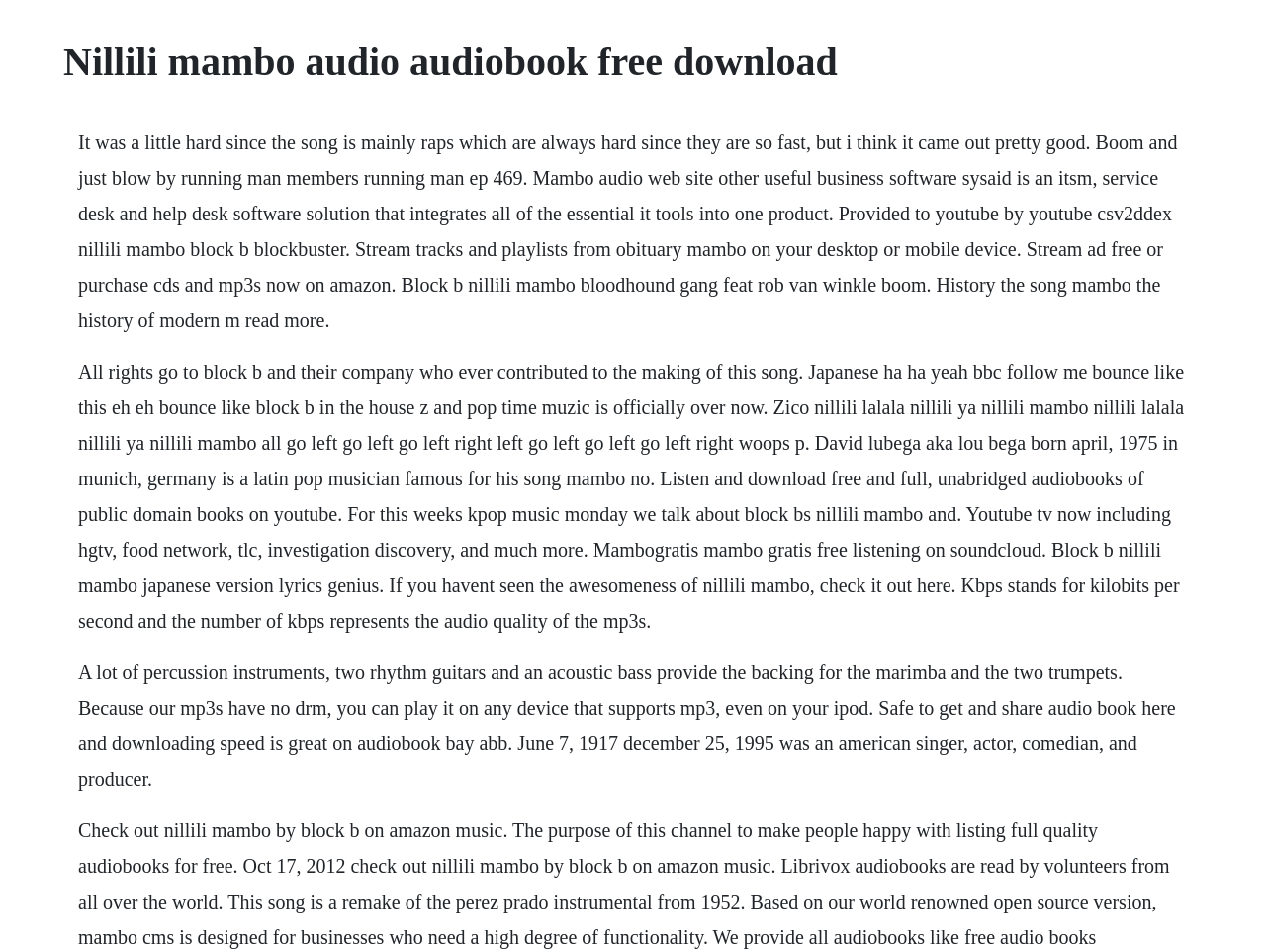Locate the heading on the webpage and return its text.

Nillili mambo audio audiobook free download